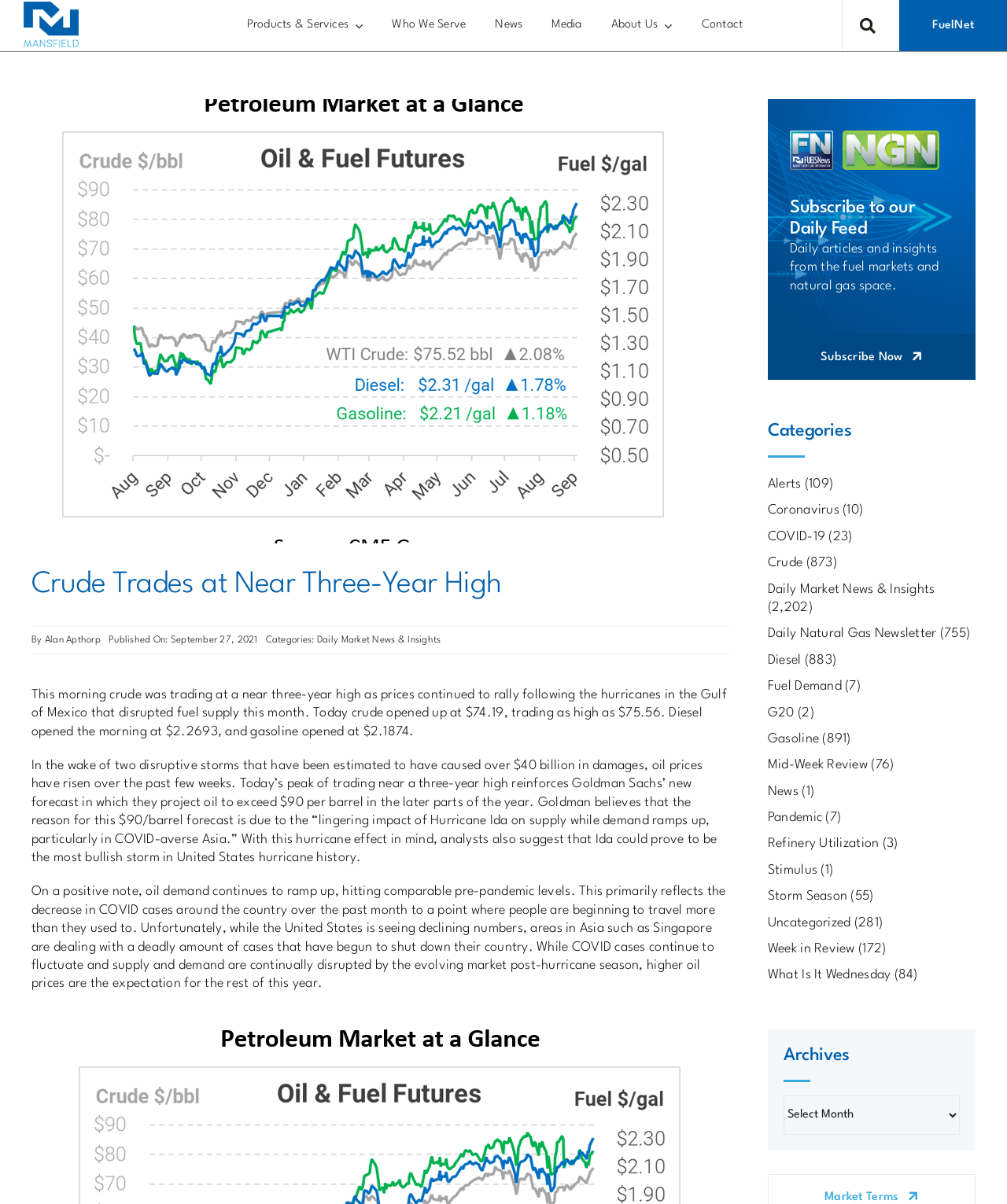Please identify the bounding box coordinates of where to click in order to follow the instruction: "Subscribe to daily feed".

[0.762, 0.278, 0.969, 0.316]